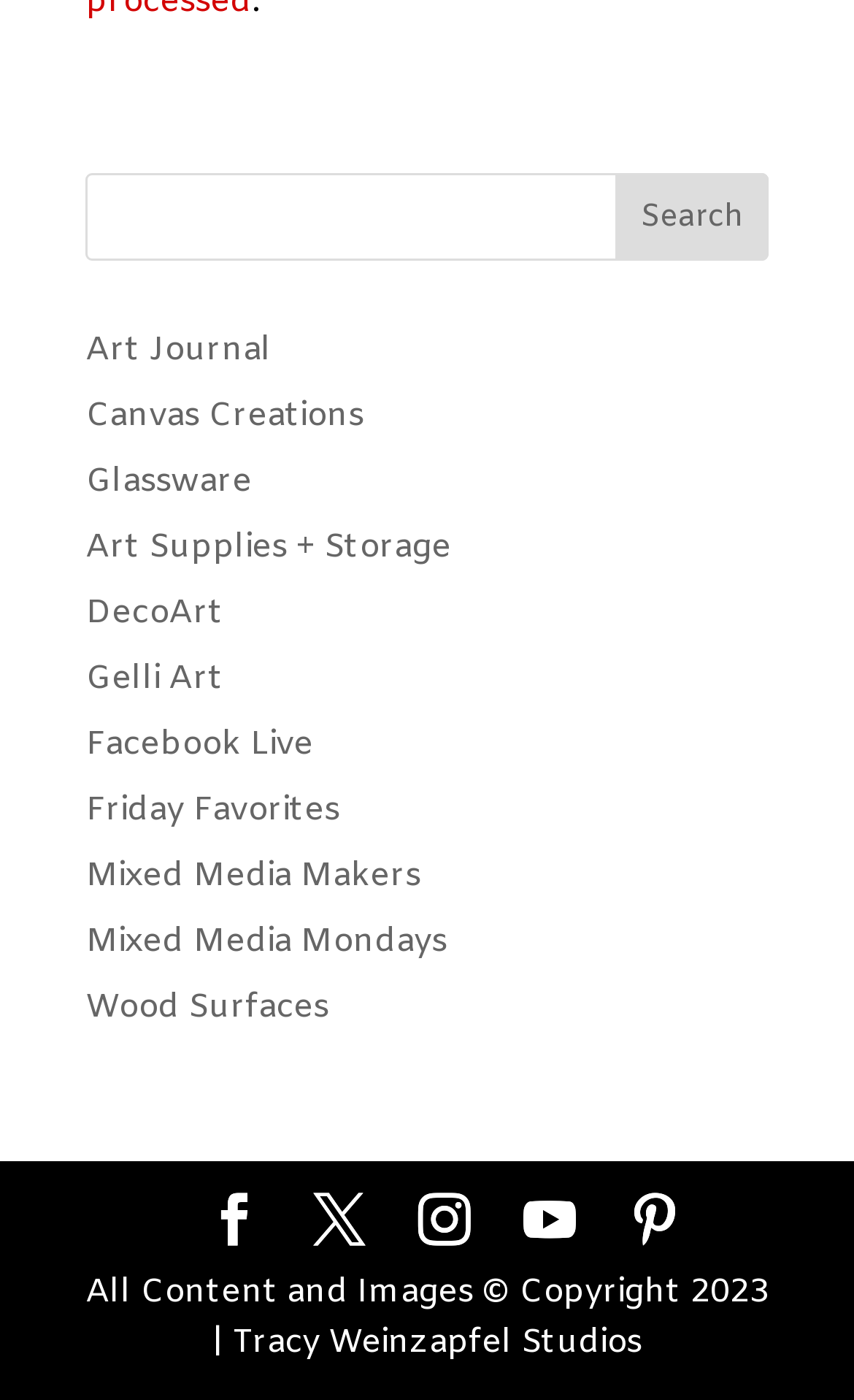Given the description Pinterest, predict the bounding box coordinates of the UI element. Ensure the coordinates are in the format (top-left x, top-left y, bottom-right x, bottom-right y) and all values are between 0 and 1.

[0.736, 0.853, 0.797, 0.896]